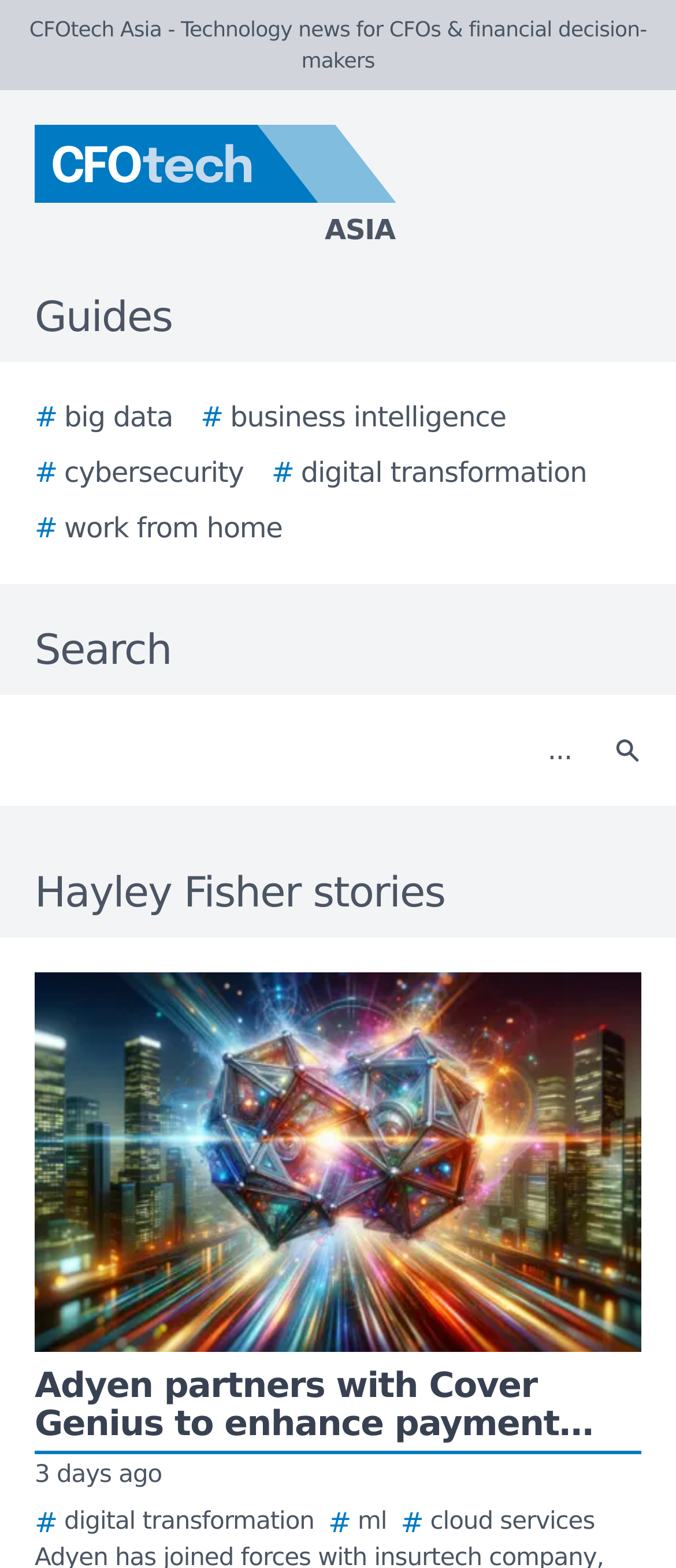Highlight the bounding box of the UI element that corresponds to this description: "Asia".

[0.0, 0.08, 0.923, 0.16]